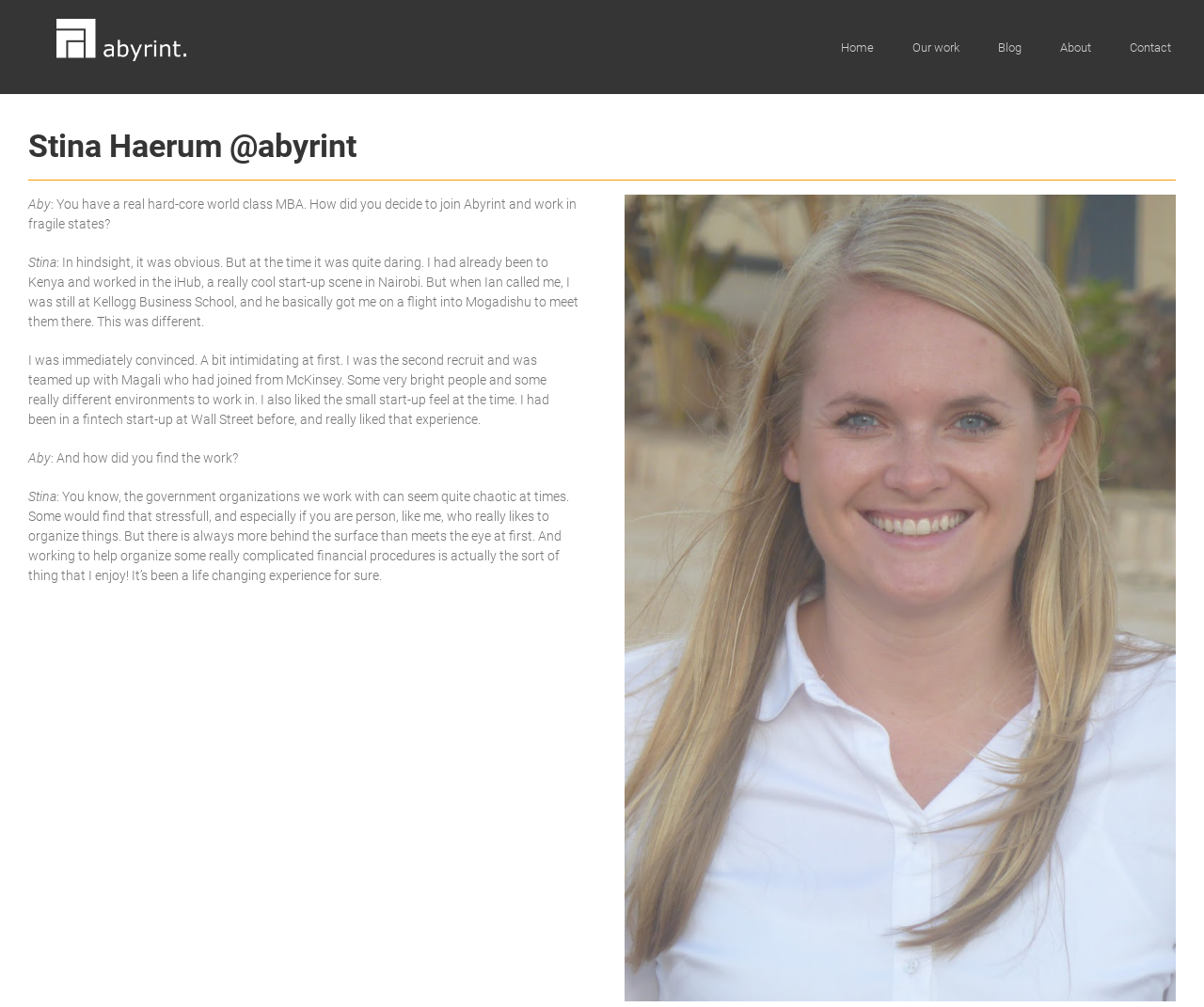Explain the contents of the webpage comprehensively.

This webpage appears to be an interview or blog post featuring Stina Haerum, an individual with an MBA who joined Abyrint, an organization that works in fragile states. 

At the top left of the page, there is an Abyrint logo, which is an image linked to the Abyrint website. To the right of the logo, there is a main navigation menu with links to "Home", "Our work", "Blog", "About", and "Contact". 

Below the navigation menu, there is a heading that reads "Stina Haerum @abyrint". Underneath the heading, there is a series of paragraphs of text that appear to be an interview or conversation with Stina Haerum. The text describes her experience joining Abyrint, working in fragile states, and her background in business school and fintech startups. 

To the right of the interview text, there is an image of Stina Haerum, which is linked to a larger version of the image. The image is positioned below the navigation menu and above the interview text.